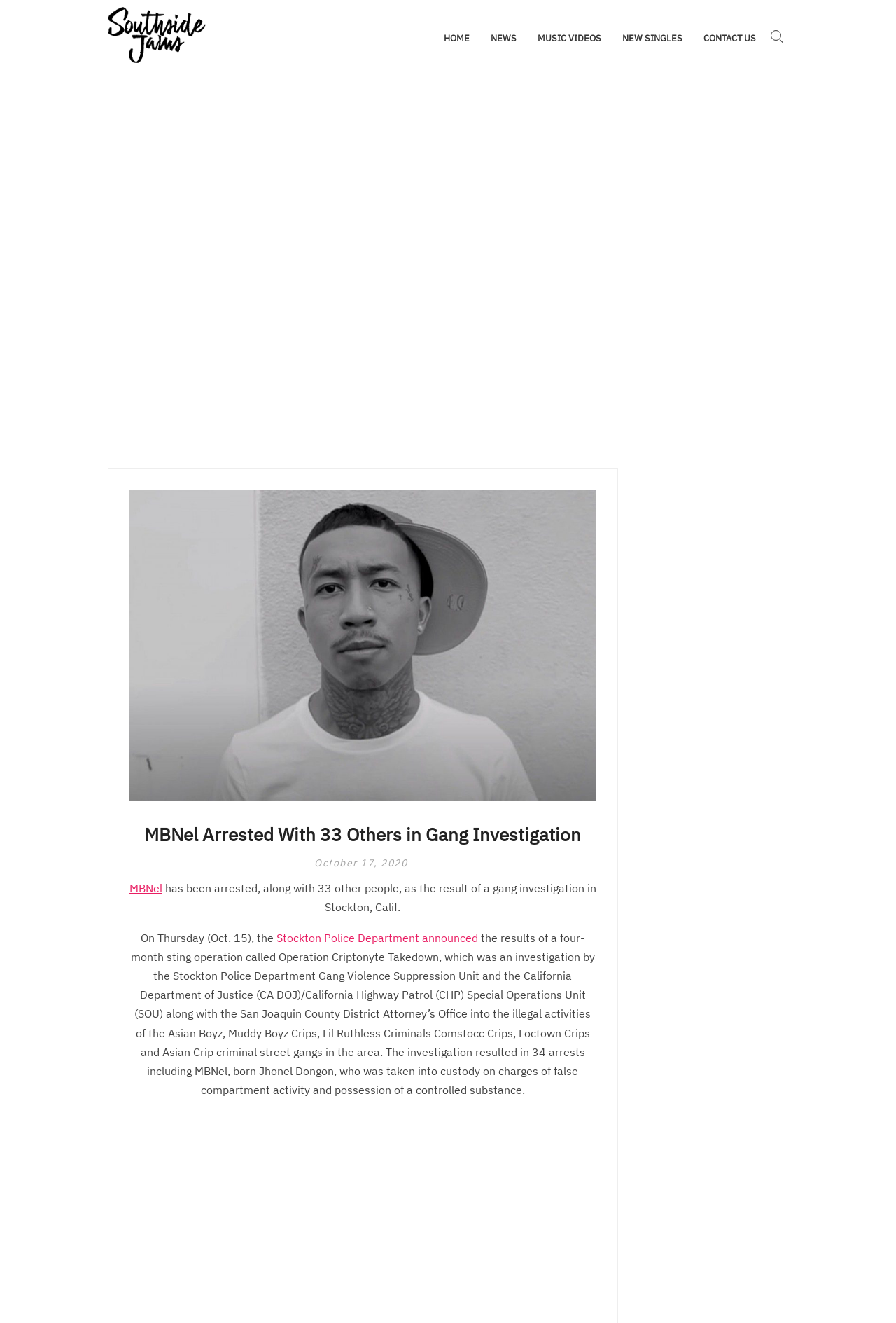Identify the bounding box coordinates of the region that should be clicked to execute the following instruction: "Read the news about MBNel's arrest".

[0.144, 0.621, 0.666, 0.641]